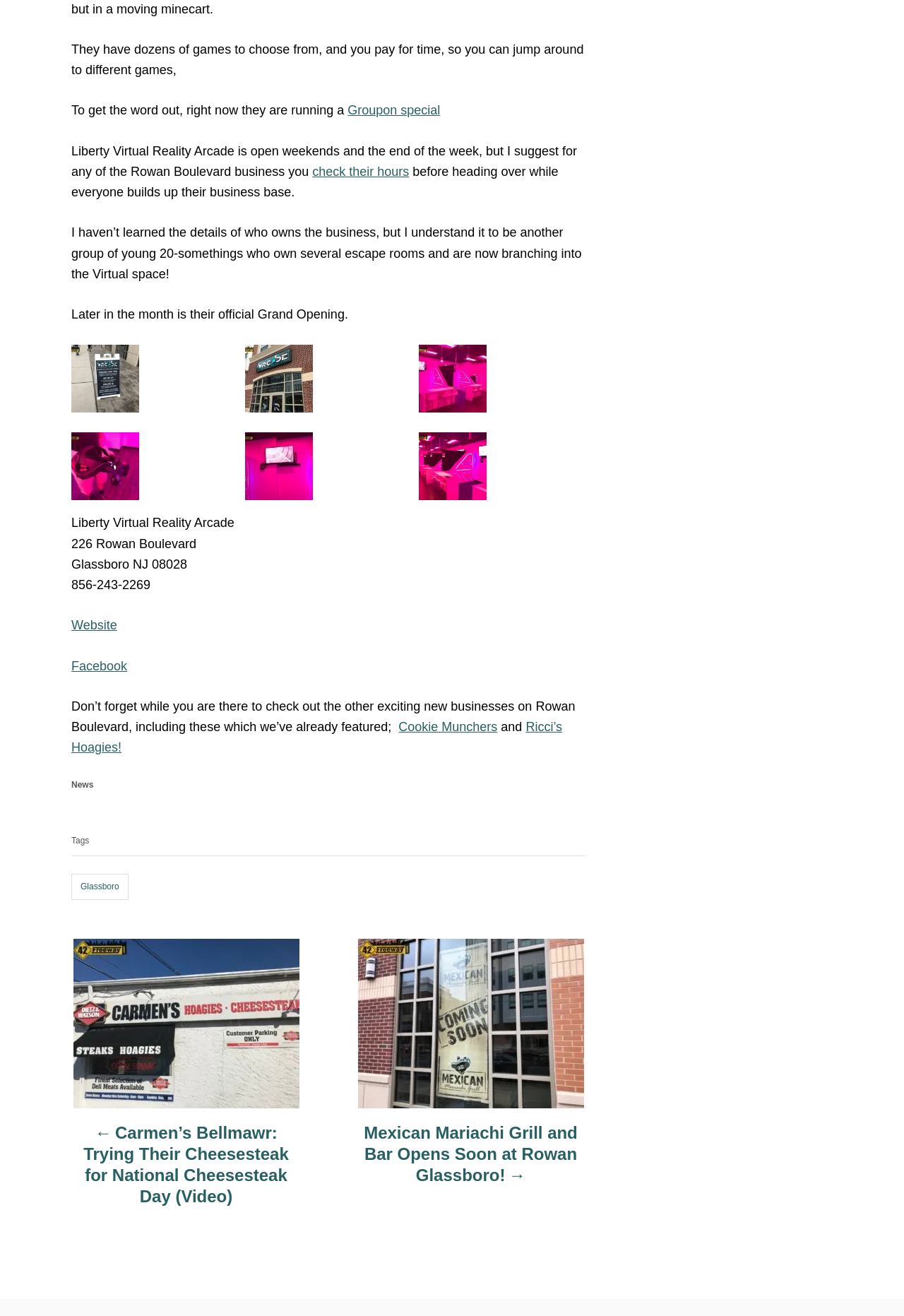Identify the bounding box coordinates for the region of the element that should be clicked to carry out the instruction: "Visit the Groupon special". The bounding box coordinates should be four float numbers between 0 and 1, i.e., [left, top, right, bottom].

[0.385, 0.079, 0.487, 0.089]